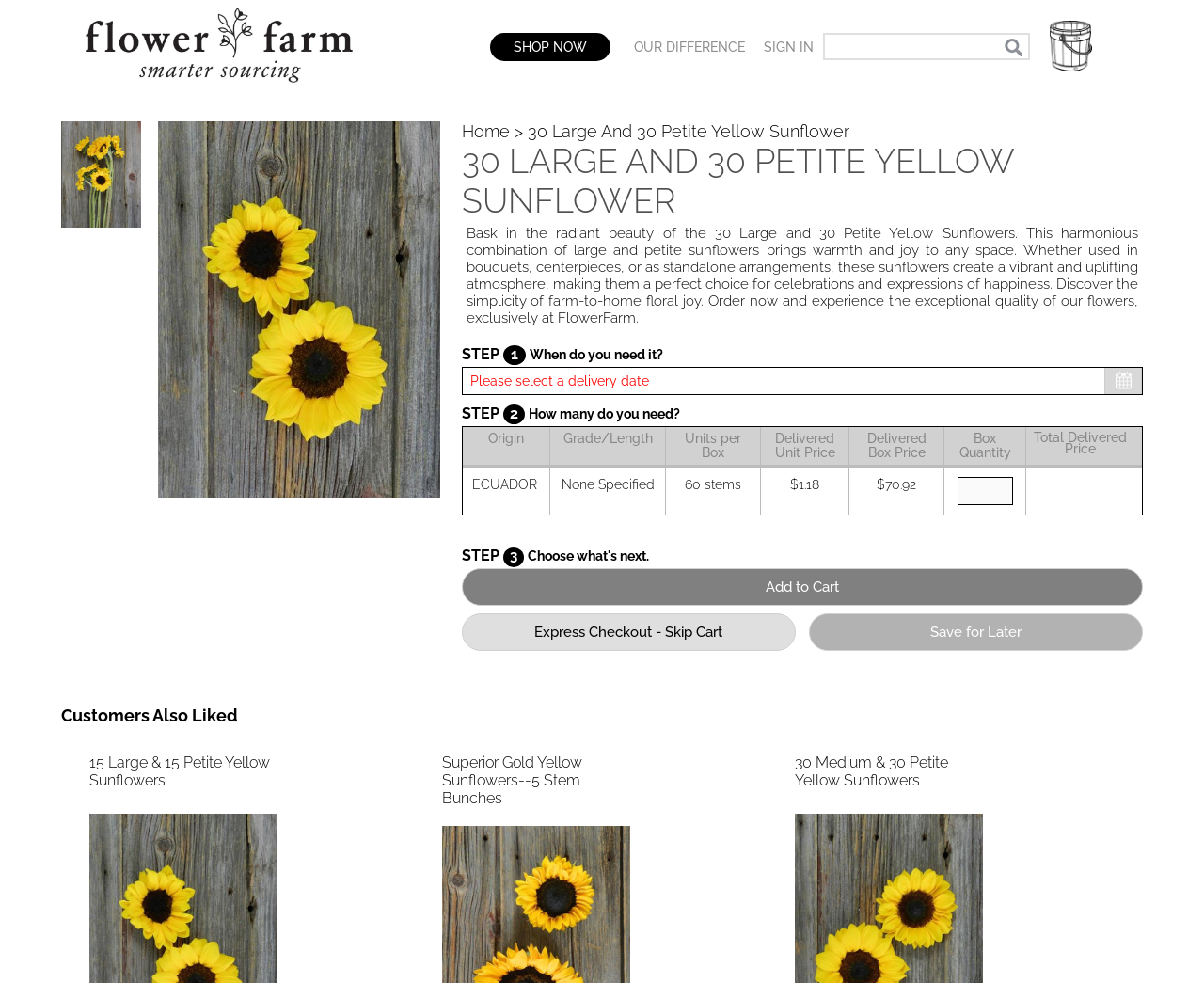Pinpoint the bounding box coordinates of the area that should be clicked to complete the following instruction: "Search for flowers". The coordinates must be given as four float numbers between 0 and 1, i.e., [left, top, right, bottom].

[0.684, 0.033, 0.855, 0.061]